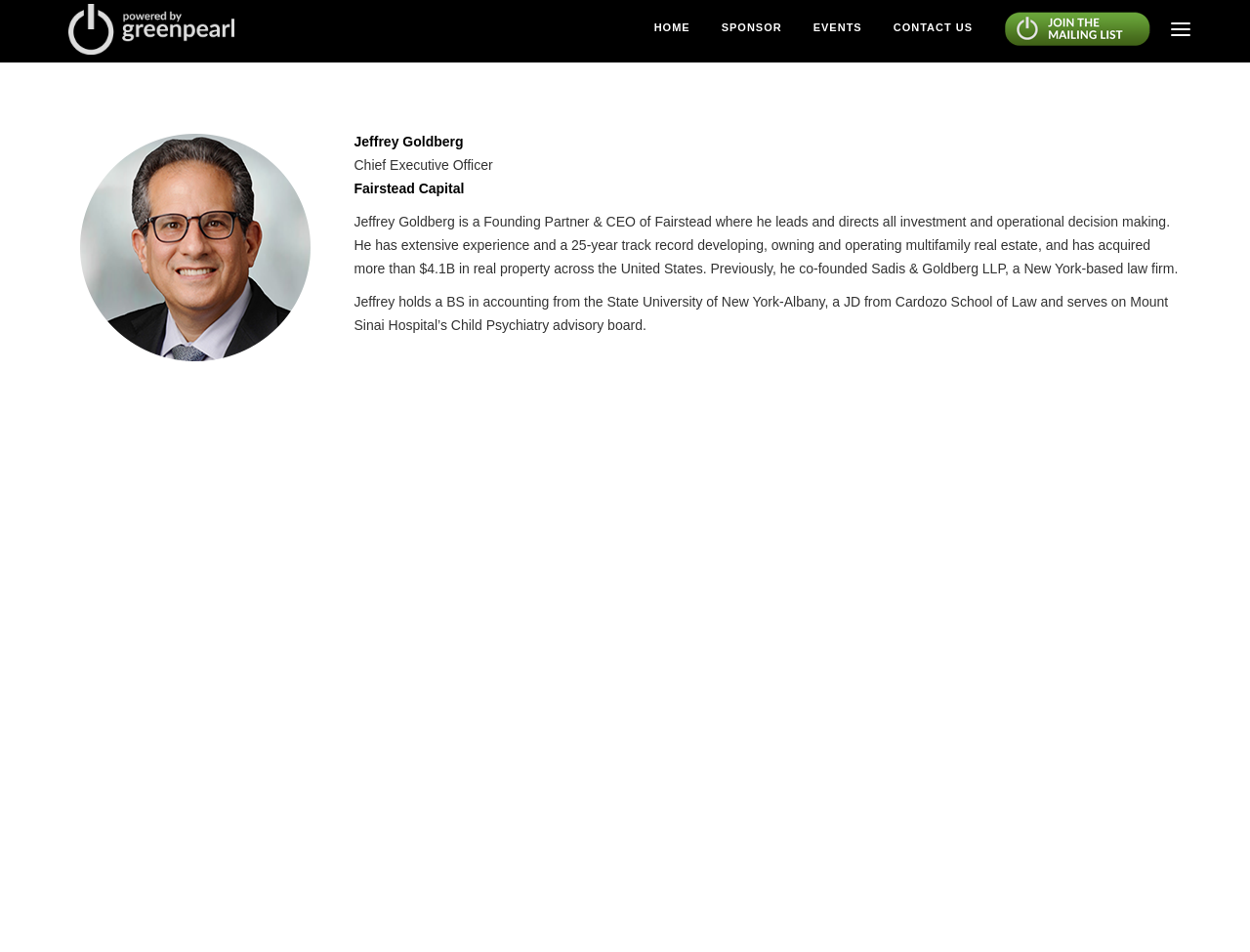What is the name of the law firm co-founded by Jeffrey Goldberg?
Use the image to answer the question with a single word or phrase.

Sadis & Goldberg LLP